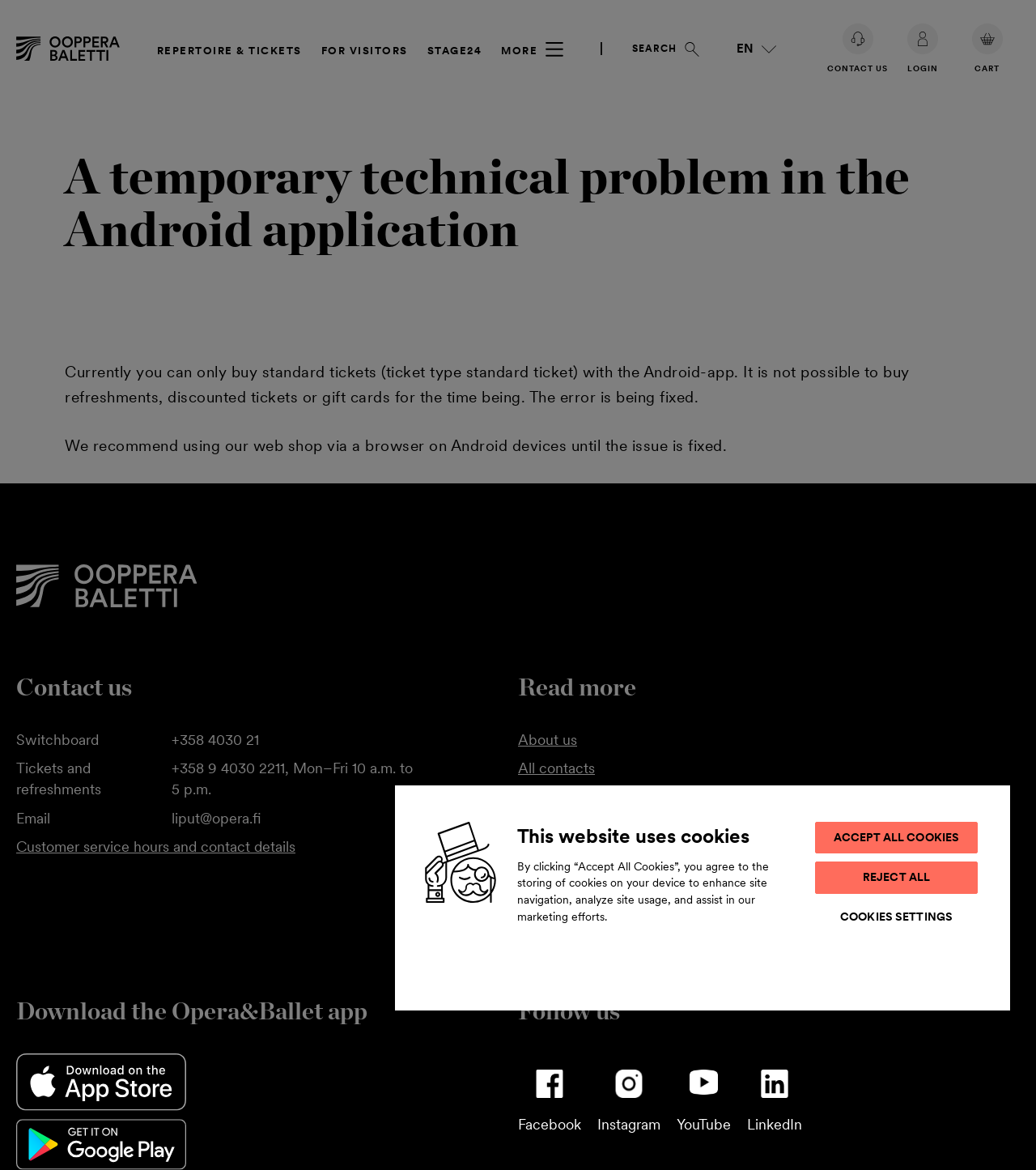Pinpoint the bounding box coordinates of the clickable element to carry out the following instruction: "go to front page."

[0.016, 0.031, 0.116, 0.052]